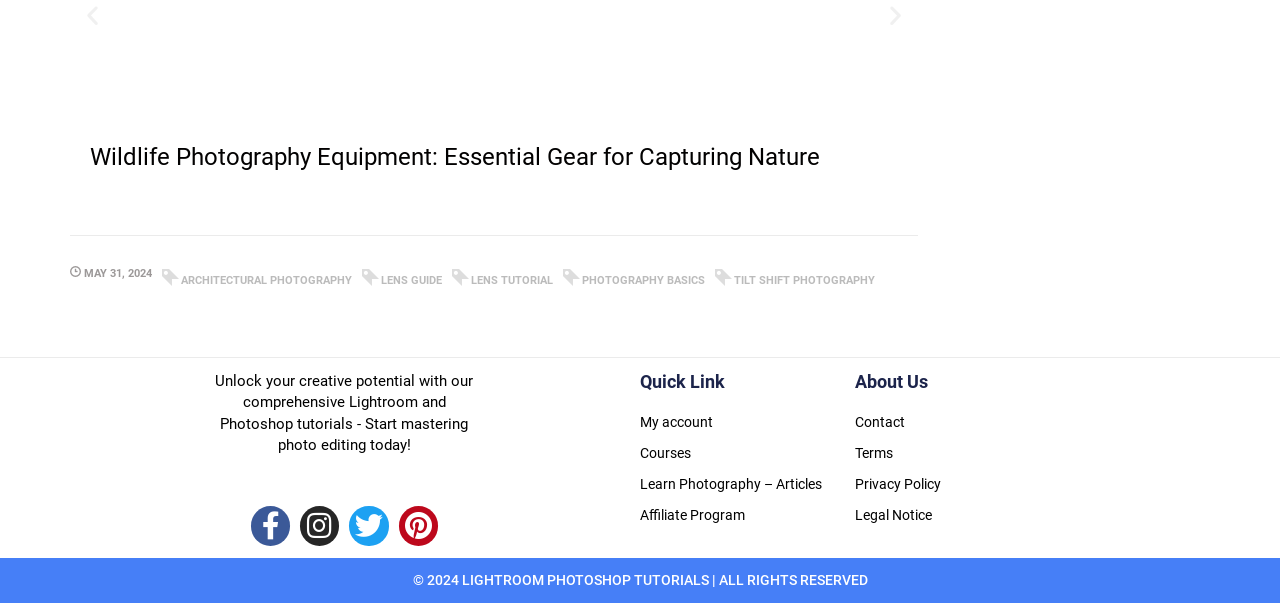What is the date mentioned on the webpage? Look at the image and give a one-word or short phrase answer.

MAY 31, 2024